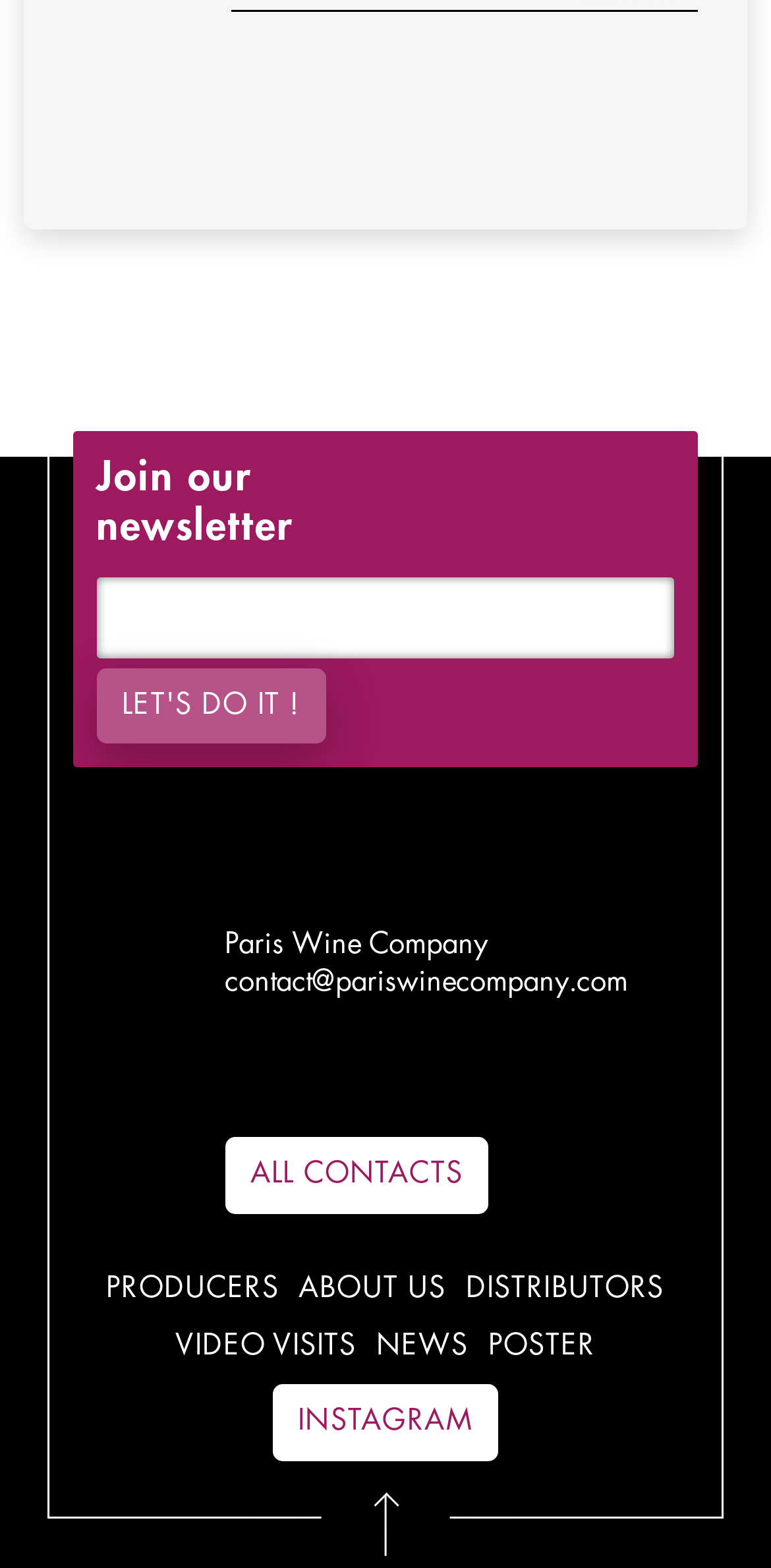Calculate the bounding box coordinates for the UI element based on the following description: "Back to top". Ensure the coordinates are four float numbers between 0 and 1, i.e., [left, top, right, bottom].

[0.417, 0.953, 0.583, 0.993]